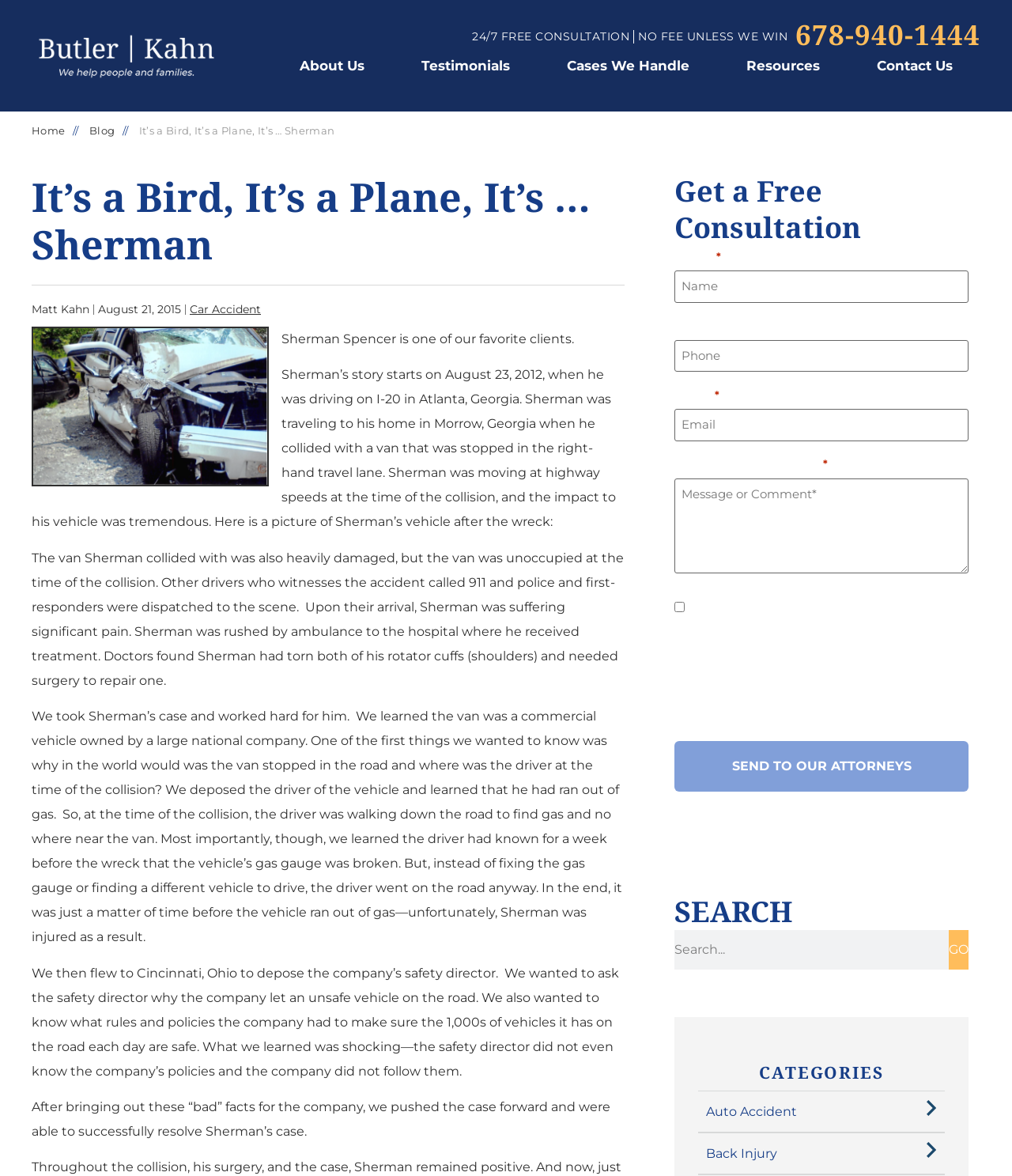Provide the bounding box coordinates of the HTML element described by the text: "Home".

[0.031, 0.106, 0.064, 0.116]